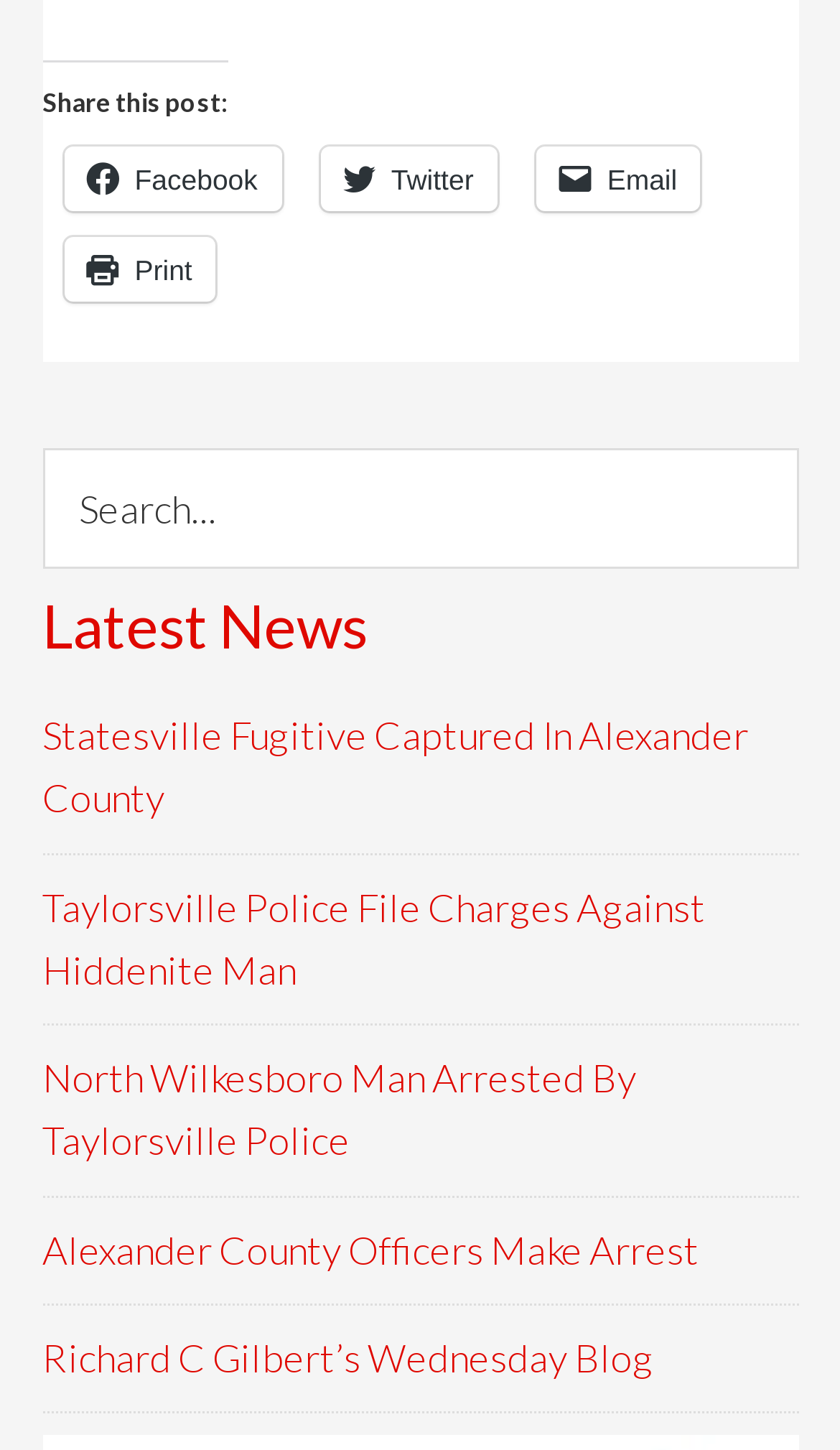Provide a short, one-word or phrase answer to the question below:
How many news articles are listed?

5